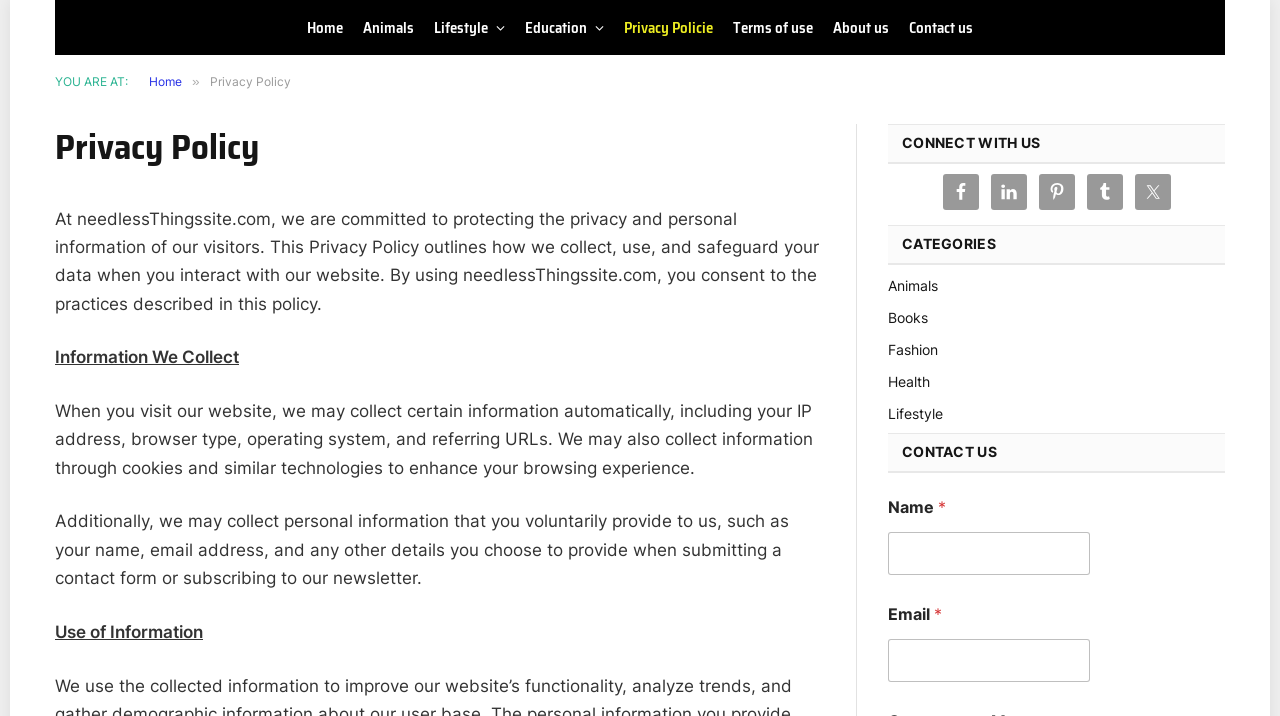Could you highlight the region that needs to be clicked to execute the instruction: "Click on Contact us"?

[0.702, 0.001, 0.768, 0.075]